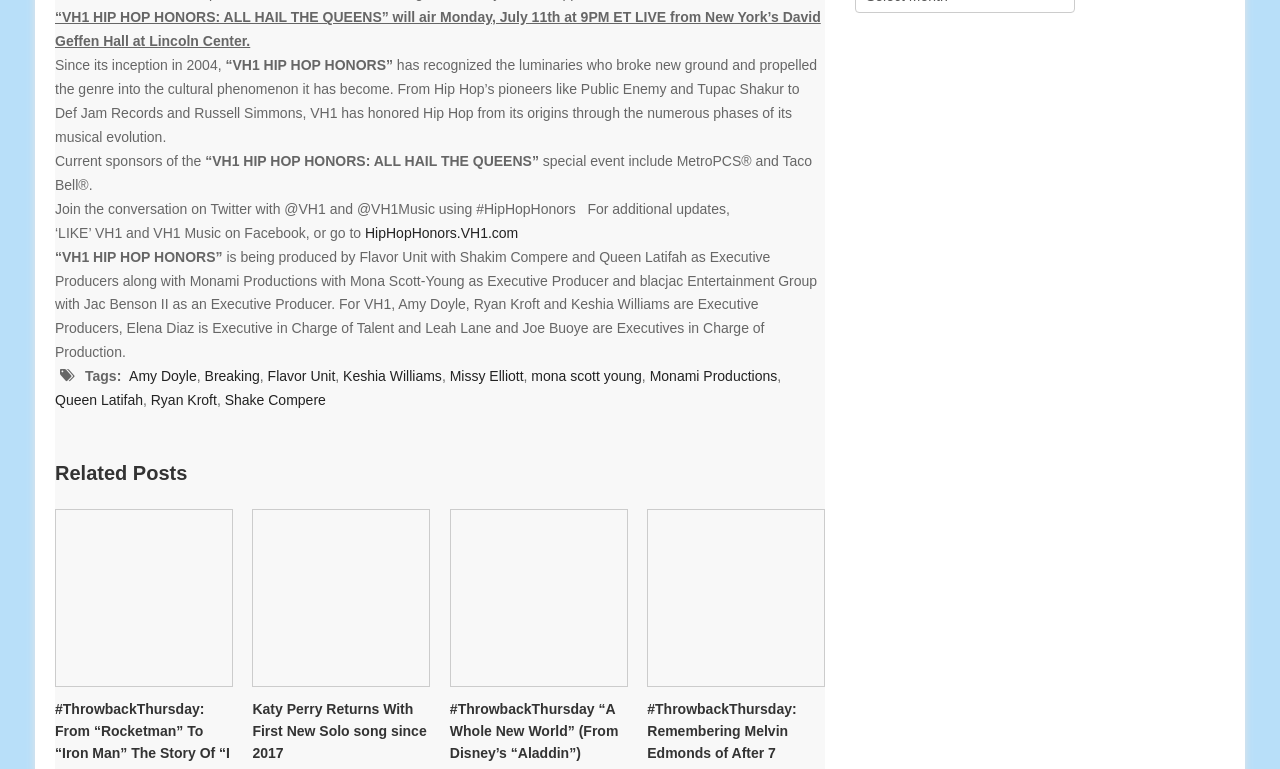Identify the bounding box coordinates of the element to click to follow this instruction: 'Read '#ThrowbackThursday: From “Rocketman” To “Iron Man” The Story Of “I Want Love” By Elton John''. Ensure the coordinates are four float values between 0 and 1, provided as [left, top, right, bottom].

[0.043, 0.766, 0.182, 0.786]